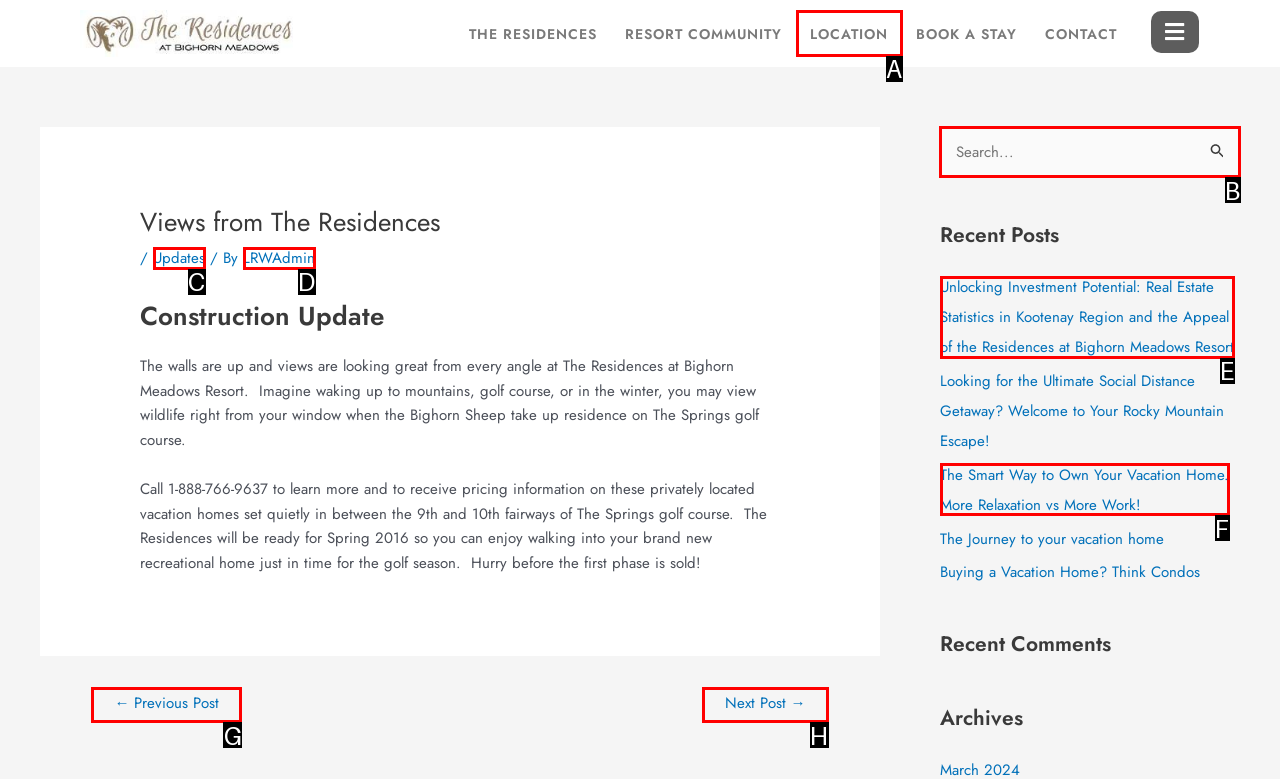Tell me the letter of the UI element to click in order to accomplish the following task: Search for something
Answer with the letter of the chosen option from the given choices directly.

B